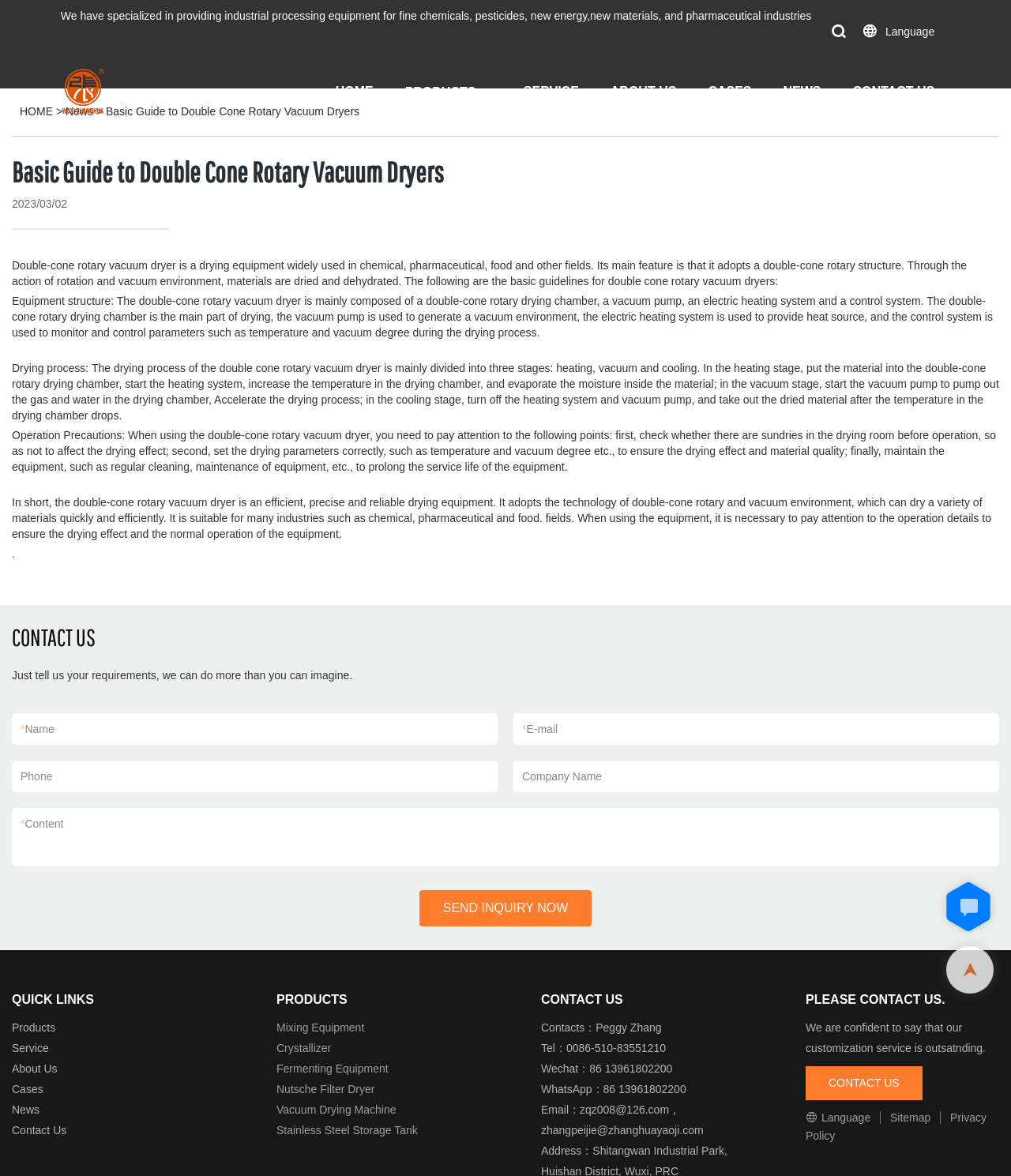Give a detailed explanation of the elements present on the webpage.

This webpage is about a company that specializes in providing industrial processing equipment, particularly double cone rotary vacuum dryers. At the top of the page, there is a navigation menu with links to different sections of the website, including "HOME", "PRODUCTS", "SERVICE", "ABOUT US", "CASES", "NEWS", and "CONTACT US". Below the navigation menu, there is a brief introduction to the company, stating that they have been providing equipment for fine chemicals, pesticides, new energy, new materials, and pharmaceutical industries for over 48 years.

The main content of the page is a detailed guide to double cone rotary vacuum dryers, including their structure, drying process, and operation precautions. The guide is divided into several sections, each with a heading and a brief description. There are also several images and links throughout the guide.

On the right side of the page, there is a contact form with fields for name, email, phone number, company name, and content. Below the contact form, there are links to "QUICK LINKS" and "PRODUCTS", as well as a section with contact information, including phone numbers, email addresses, and social media links.

At the bottom of the page, there are additional links to "CONTACT US", "Sitemap", and "Privacy Policy", as well as a language selection option. There are also two small images on the bottom right corner of the page.